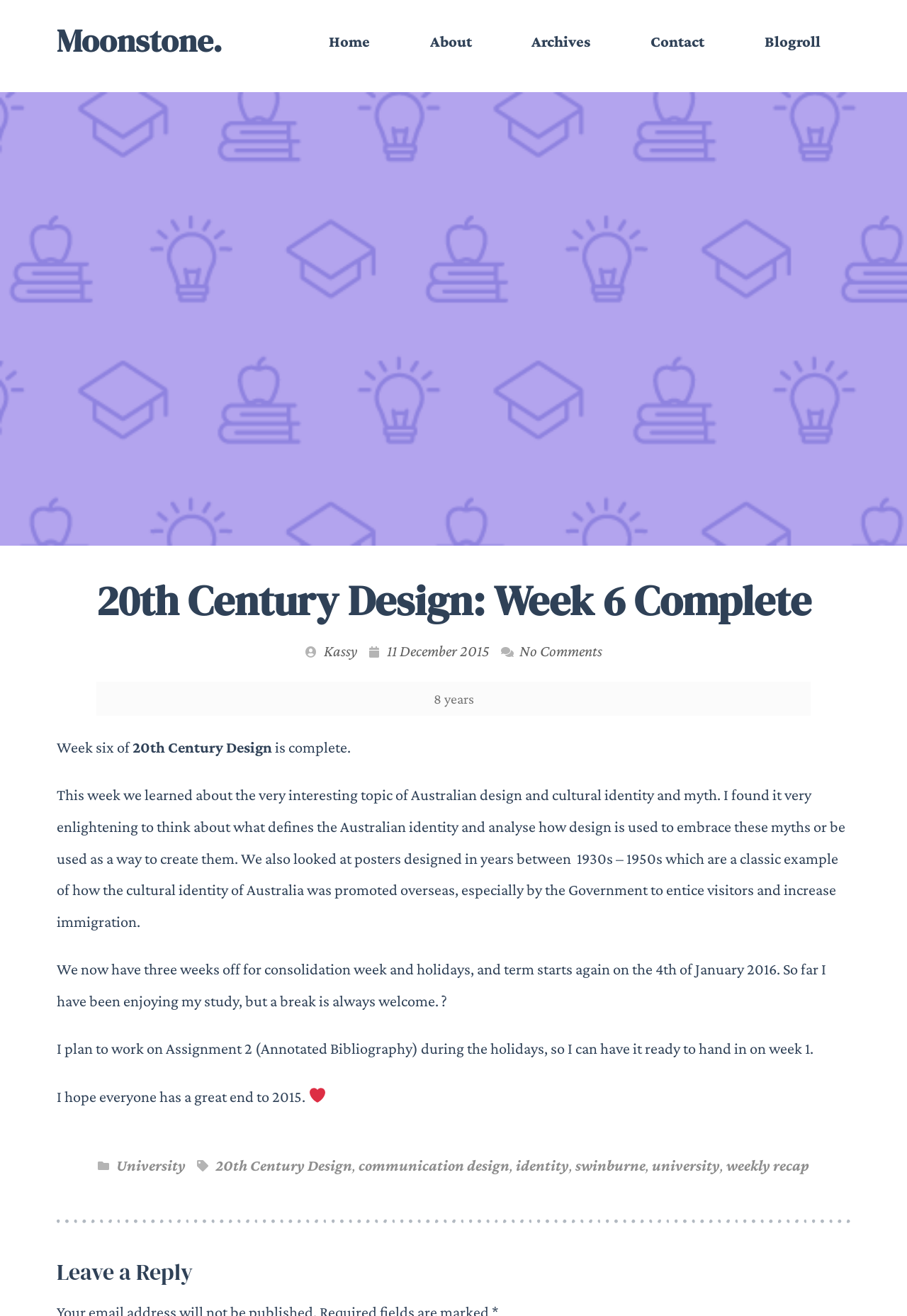What is the author planning to work on during the holidays?
Deliver a detailed and extensive answer to the question.

The author's plan during the holidays can be determined by looking at the text element 'I plan to work on Assignment 2 (Annotated Bibliography) during the holidays...' with bounding box coordinates [0.062, 0.79, 0.897, 0.804]. This indicates that the author is planning to work on Assignment 2.